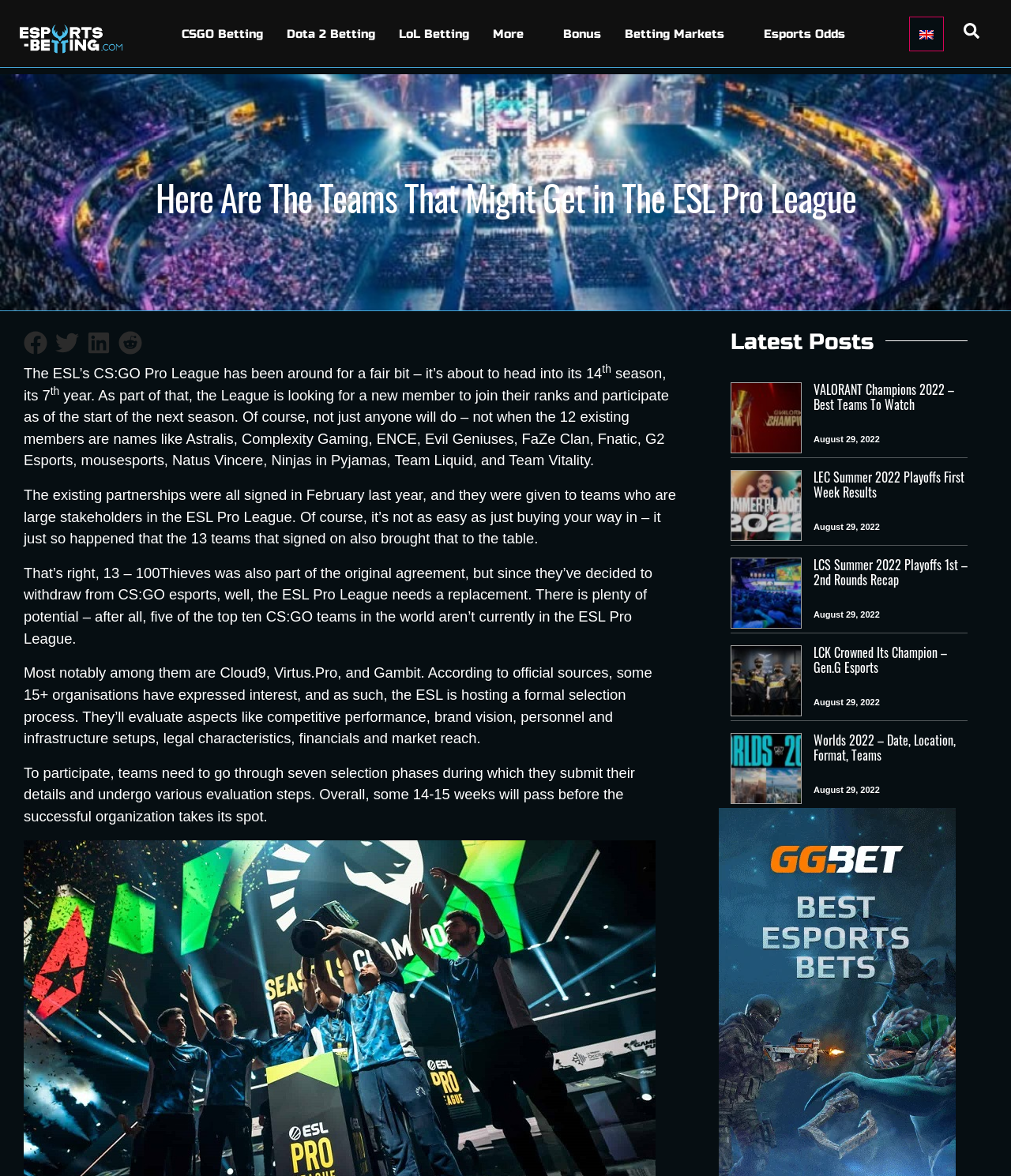Please indicate the bounding box coordinates for the clickable area to complete the following task: "Click on GGbets esports betting promo". The coordinates should be specified as four float numbers between 0 and 1, i.e., [left, top, right, bottom].

[0.711, 0.881, 0.945, 0.894]